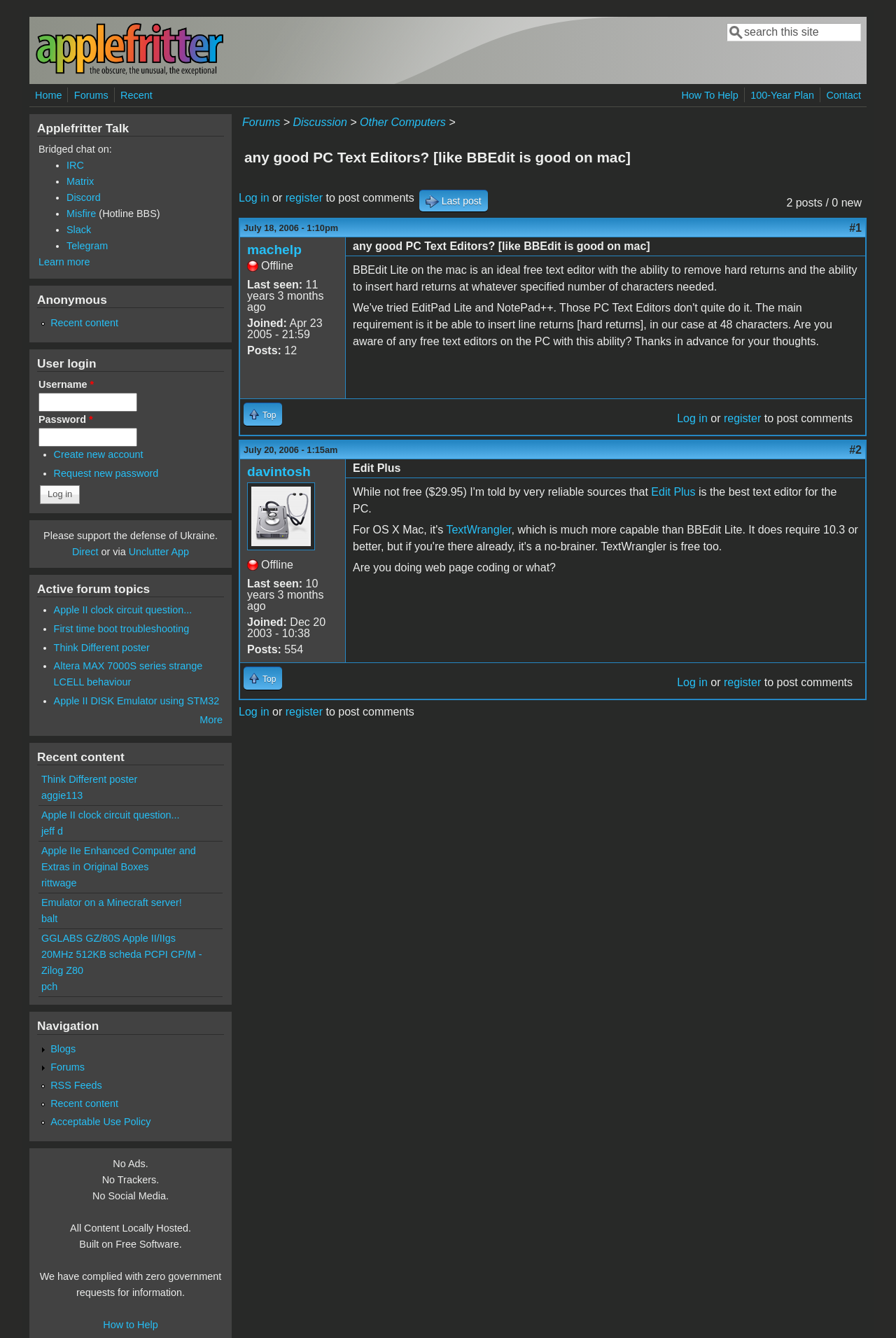Locate the bounding box coordinates of the clickable area to execute the instruction: "view last post". Provide the coordinates as four float numbers between 0 and 1, represented as [left, top, right, bottom].

[0.468, 0.142, 0.544, 0.158]